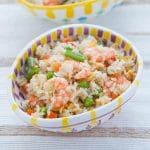Create an extensive caption that includes all significant details of the image.

This vibrant dish features a delightful combination of smoked haddock and prawns stir-fried with fluffy rice, served in a beautifully patterned bowl. The colorful mix showcases tender prawns and chunks of smoked haddock tossed with vegetables like green peas and diced carrots, creating a visually appealing and appetizing meal. Ideal as a main dish, this recipe is perfect for serving three people and can be prepared in approximately 45 minutes. Enjoy this flavorful seafood fried rice as a satisfying dinner option!